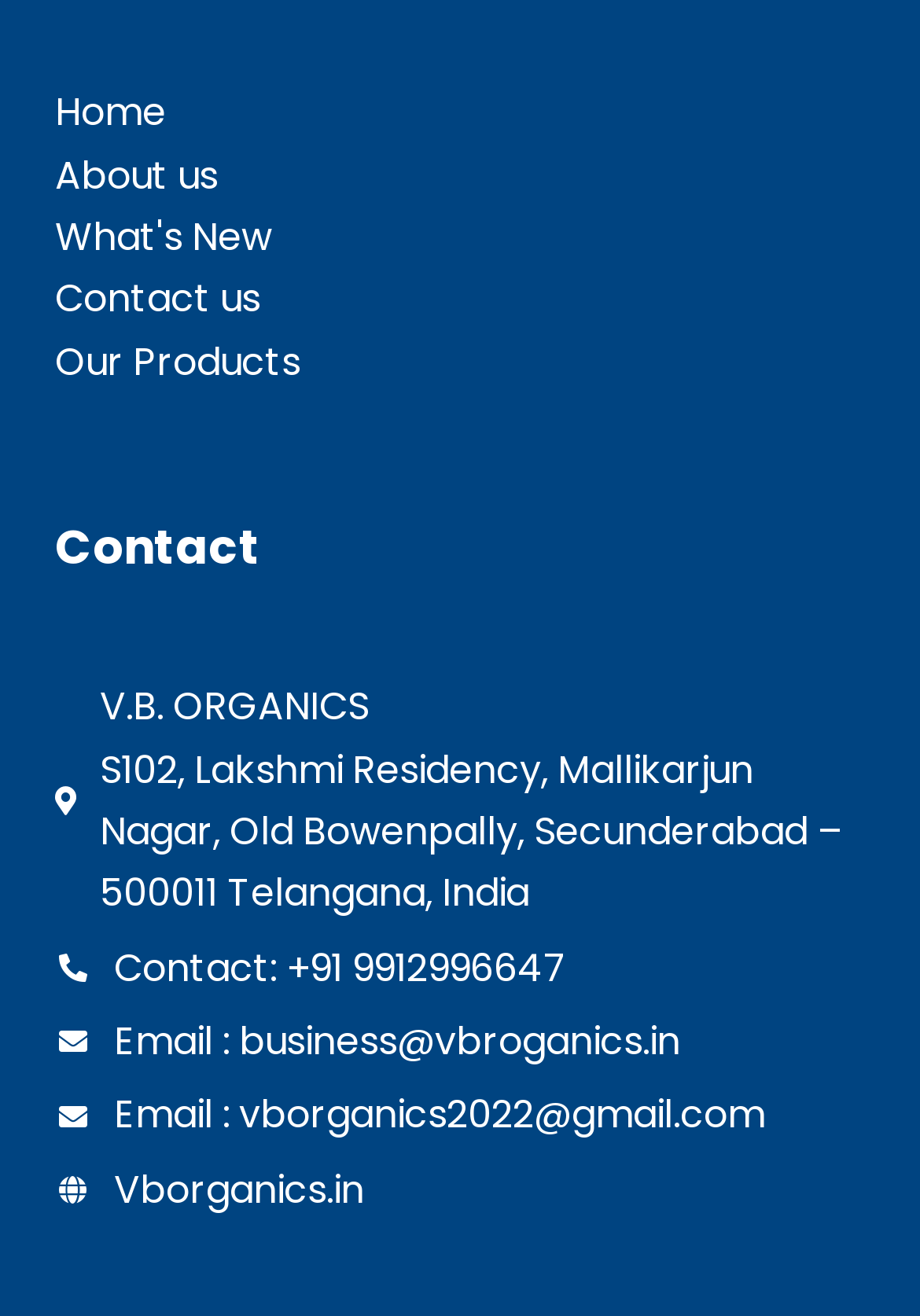Given the description of a UI element: "Contact: +91 9912996647", identify the bounding box coordinates of the matching element in the webpage screenshot.

[0.124, 0.715, 0.616, 0.756]